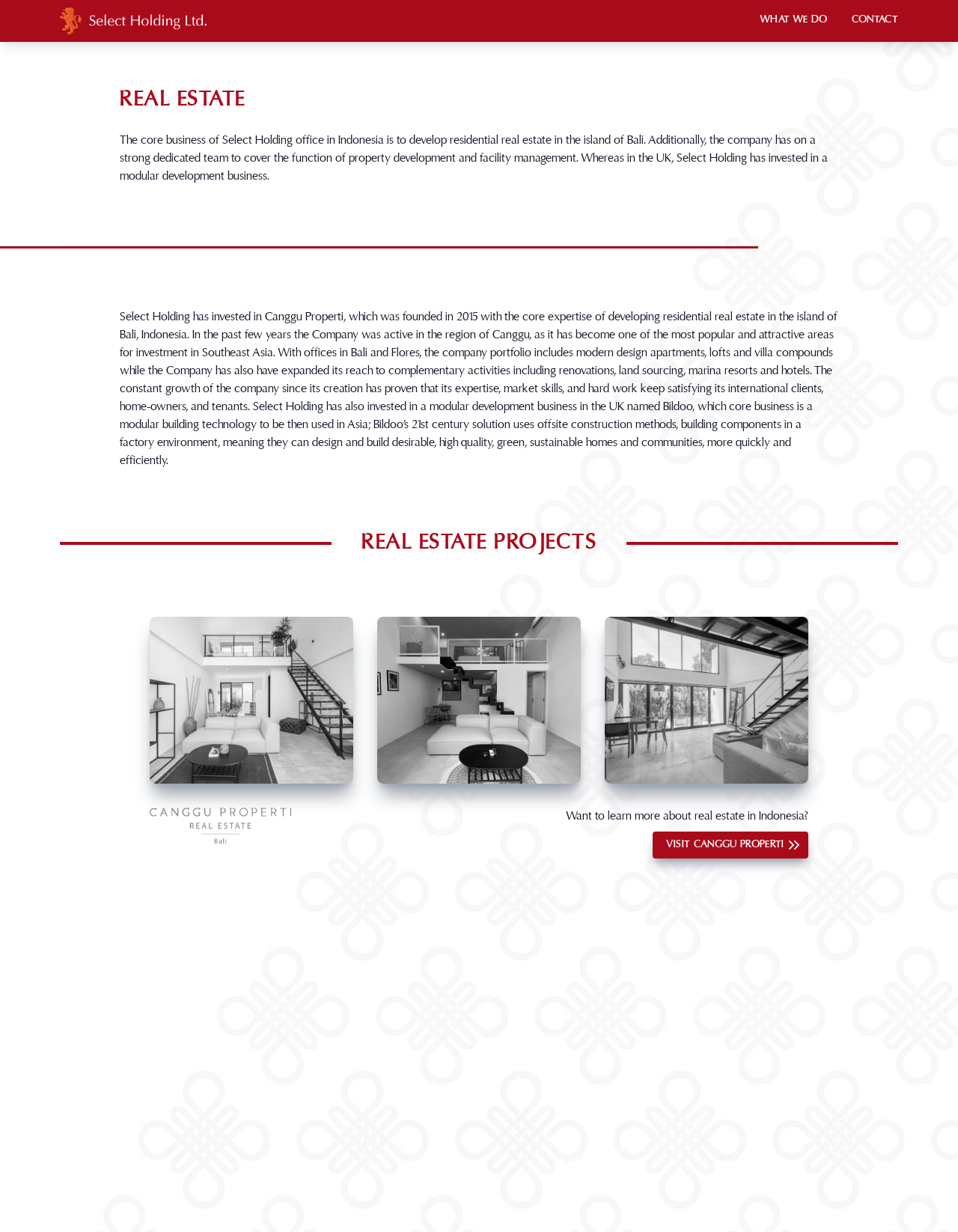Elaborate on the information and visuals displayed on the webpage.

The webpage is about Real Estate, specifically Select Holding, with a focus on their business in Indonesia and the UK. At the top, there are three links: an empty link, "WHAT WE DO", and "CONTACT". Below these links, a heading "REAL ESTATE" is centered on the page.

The main content of the page is divided into two sections. The first section describes the company's business in Indonesia, where they develop residential real estate in Bali. This section consists of a paragraph of text explaining their expertise and services, including property development and facility management. 

Below this text, there is a horizontal separator line. The second section describes the company's investment in Canggu Properti, a business that develops modern design apartments, lofts, and villa compounds in Bali. This section also mentions the company's expansion into complementary activities such as renovations, land sourcing, marina resorts, and hotels.

Further down, there is a heading "REAL ESTATE PROJECTS" followed by a question "Want to learn more about real estate in Indonesia?" and a link "VISIT CANGGU PROPERTI" to the right of the question. Next to the link, there is a small image. 

At the bottom of the page, there is another question "Want to learn more about real estate in UK?" and another small image to the right of the question.